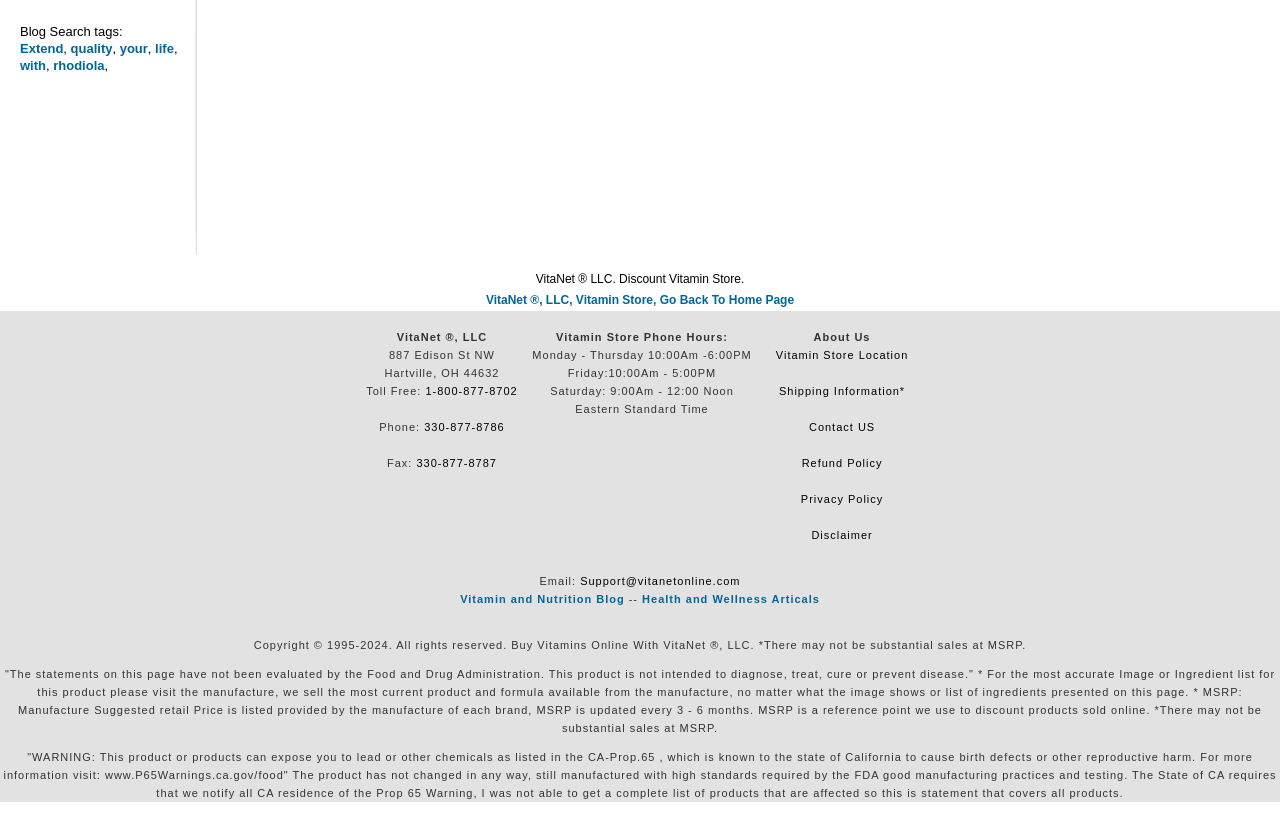What is the toll-free phone number of the store?
Look at the image and provide a short answer using one word or a phrase.

1-800-877-8702